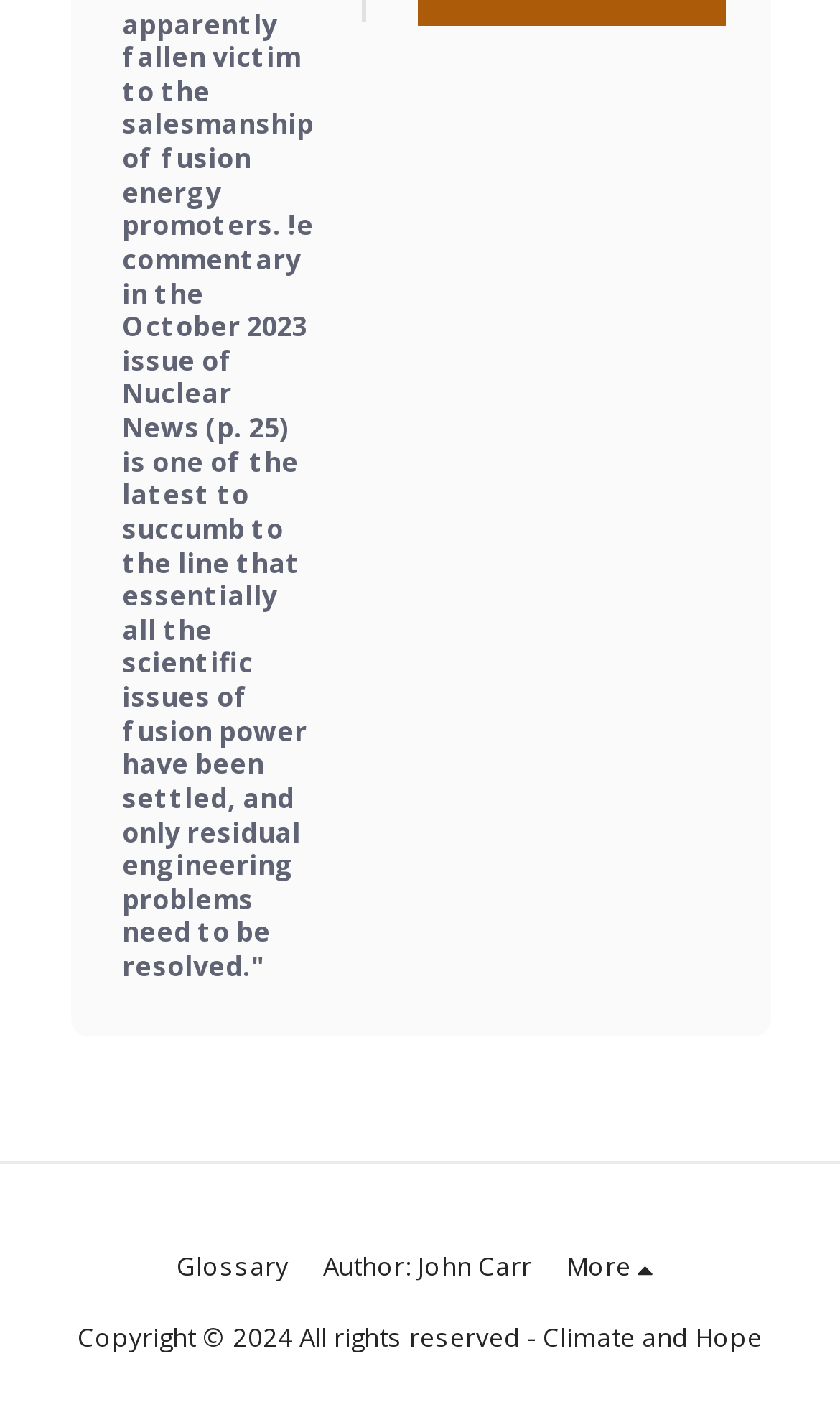Given the element description Author: John Carr, identify the bounding box coordinates for the UI element on the webpage screenshot. The format should be (top-left x, top-left y, bottom-right x, bottom-right y), with values between 0 and 1.

[0.385, 0.876, 0.634, 0.906]